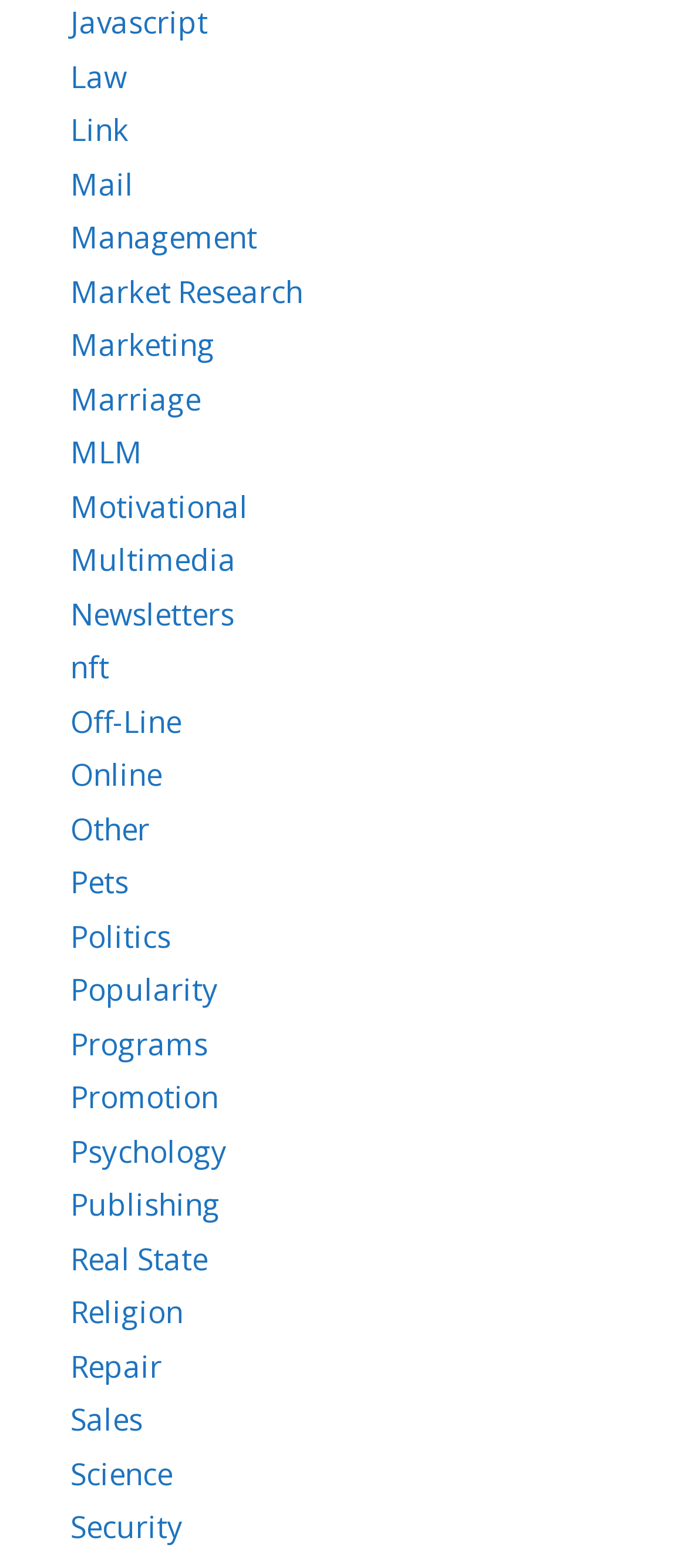Answer the following query concisely with a single word or phrase:
What is the first link on the webpage?

Javascript